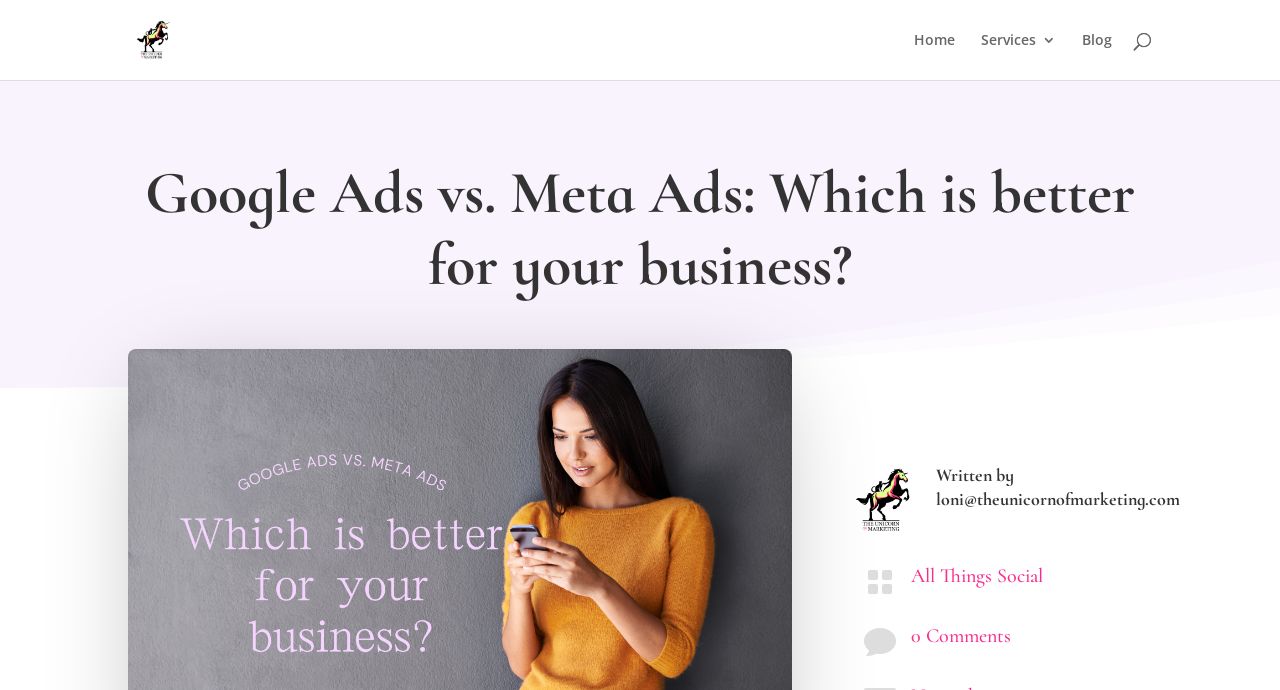Locate and generate the text content of the webpage's heading.

Google Ads vs. Meta Ads: Which is better for your business?